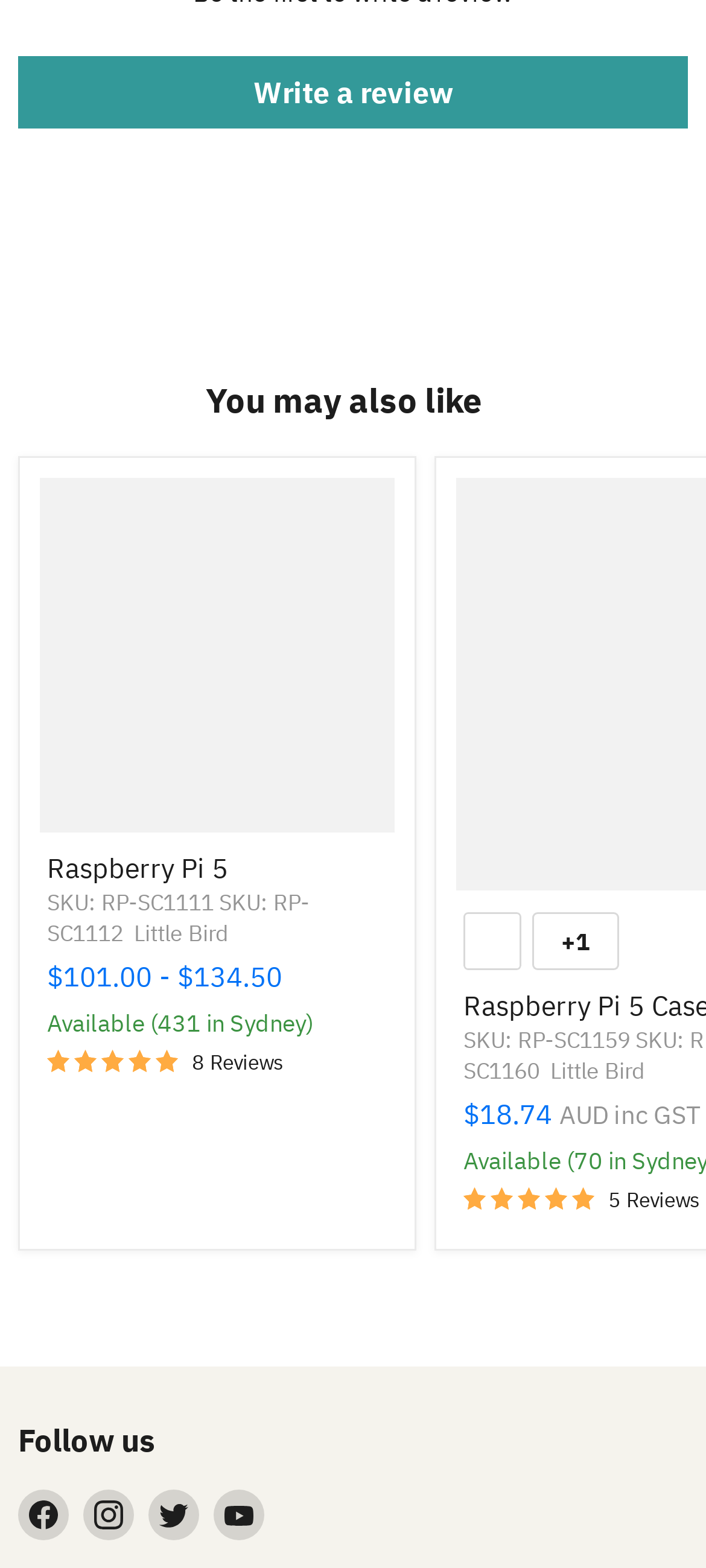Determine the bounding box coordinates of the clickable region to carry out the instruction: "View Raspberry Pi 5 product details".

[0.056, 0.305, 0.559, 0.531]